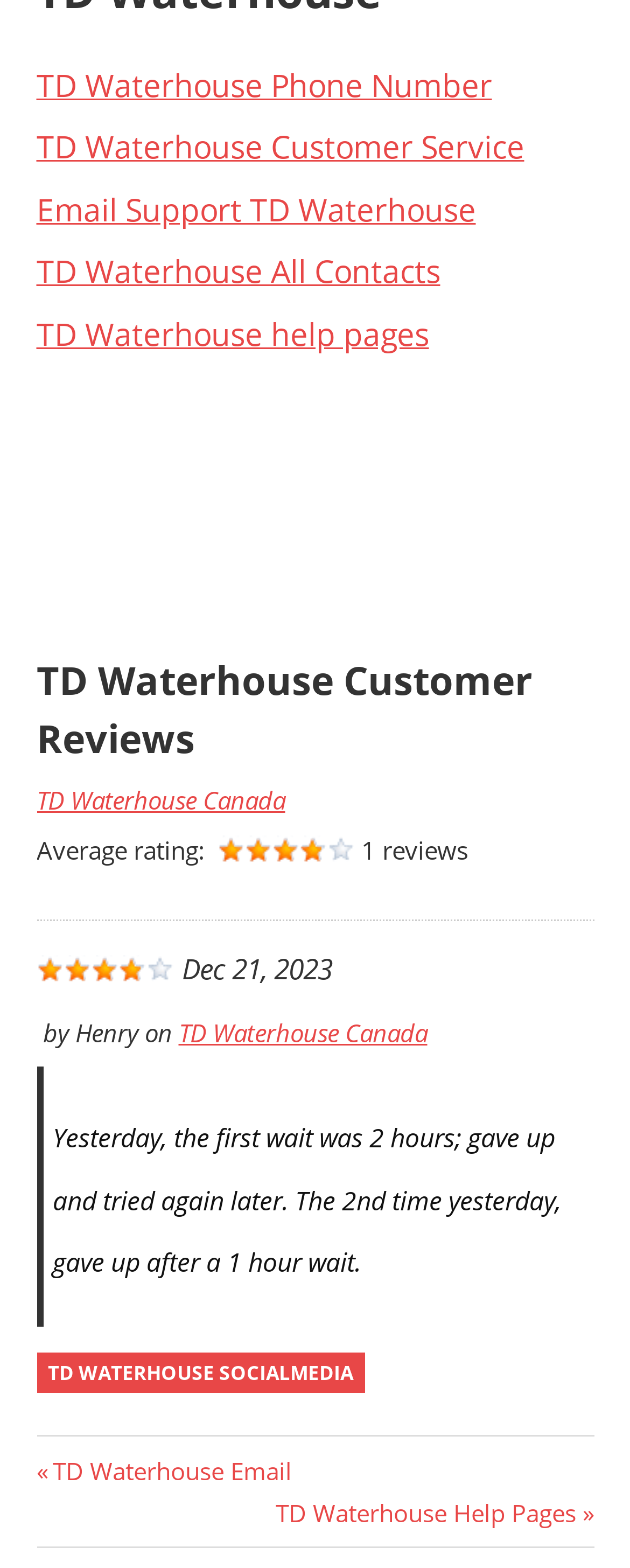Kindly determine the bounding box coordinates for the area that needs to be clicked to execute this instruction: "View activity".

None